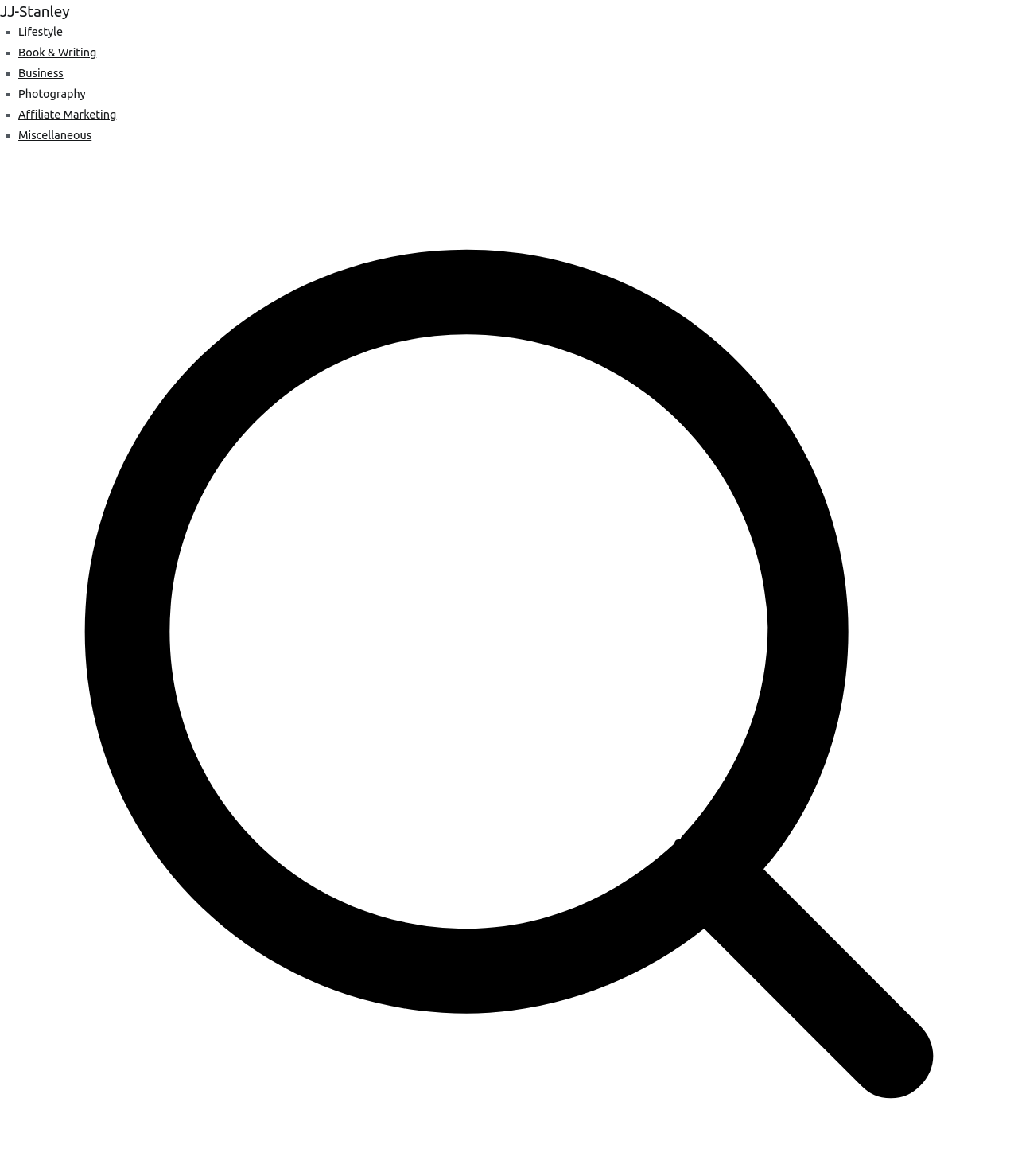What symbol is used as a bullet point?
Can you offer a detailed and complete answer to this question?

I looked at the list of categories and noticed that each category is preceded by a symbol, which is a square bullet point '■'. This symbol is used to visually distinguish each category from the others.